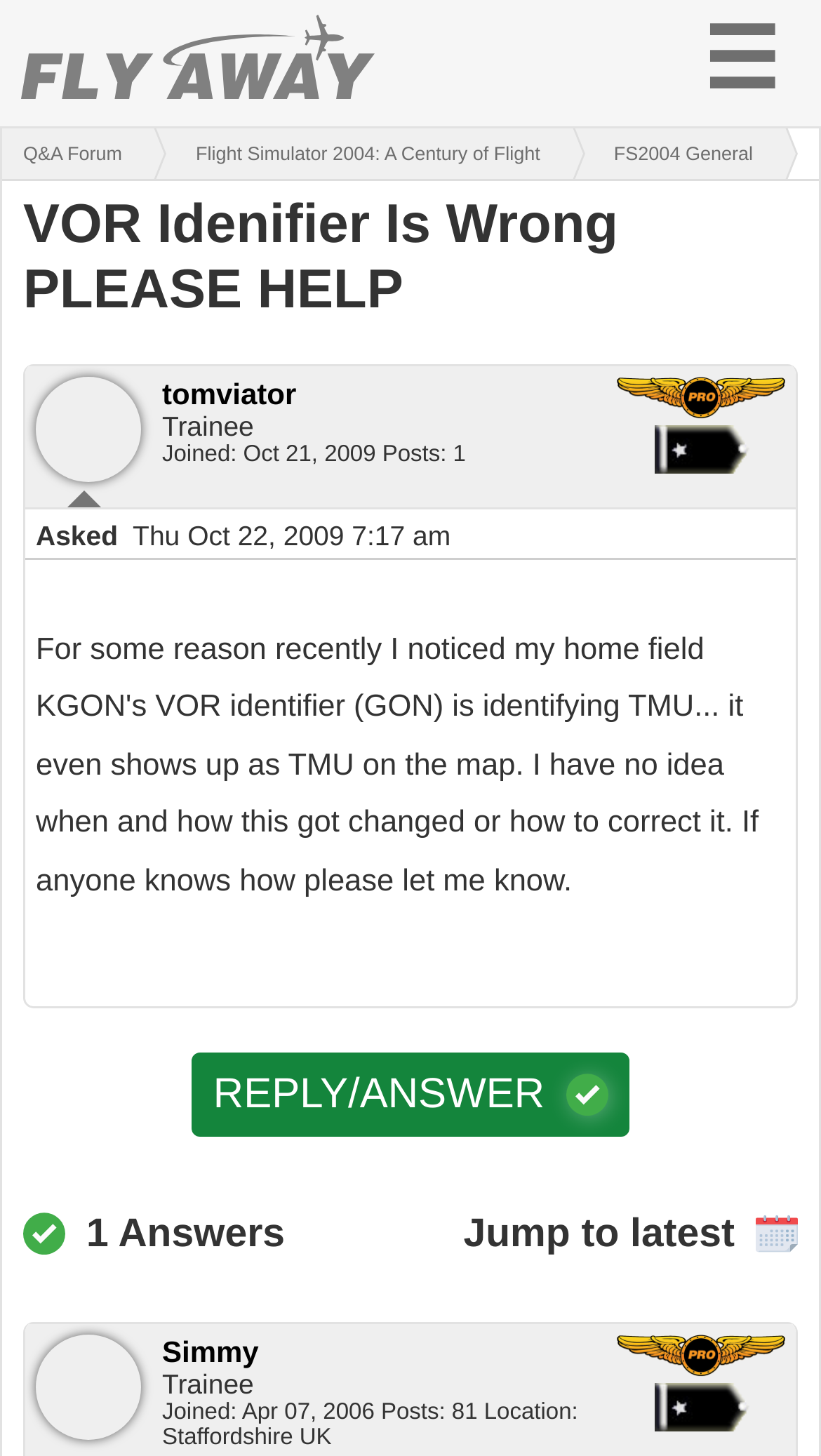Locate the bounding box of the UI element based on this description: "Reply/Answer". Provide four float numbers between 0 and 1 as [left, top, right, bottom].

[0.231, 0.721, 0.769, 0.782]